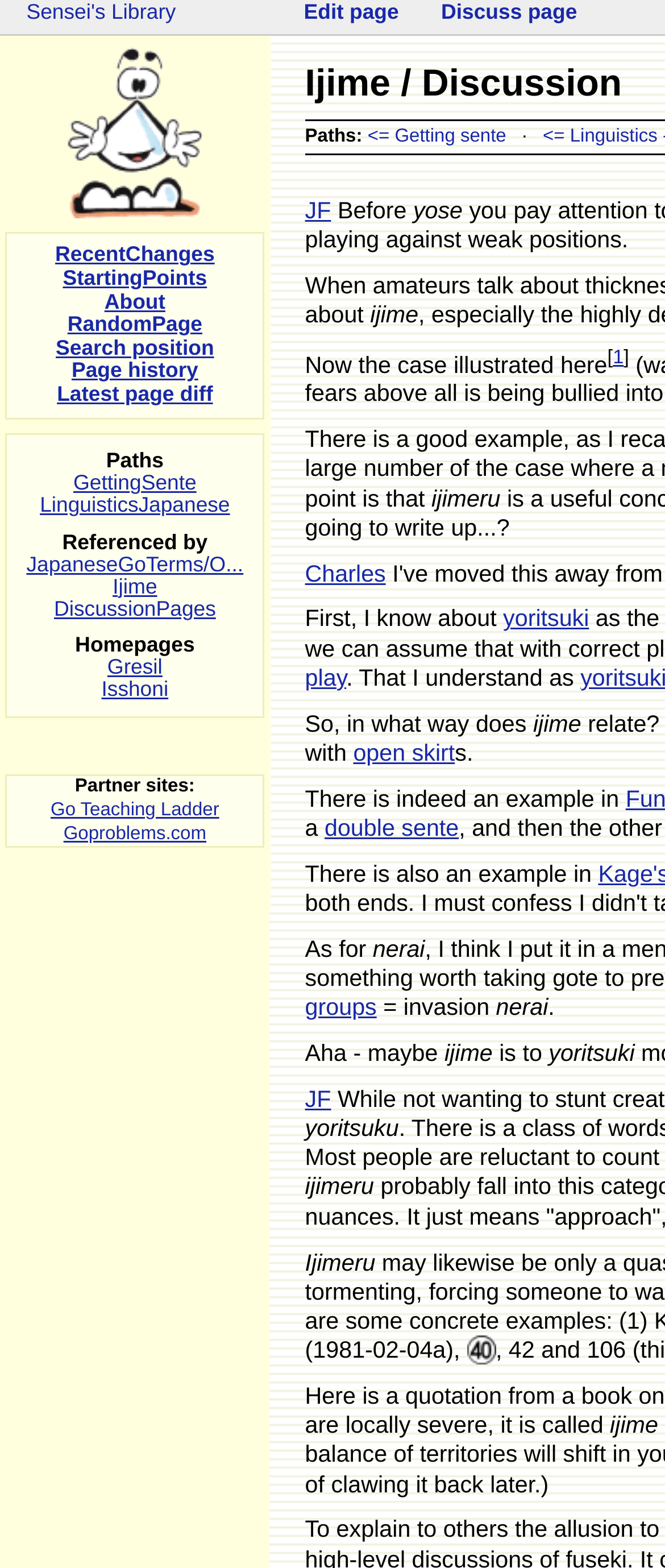Answer this question using a single word or a brief phrase:
How many links are there in the 'Paths' section?

3